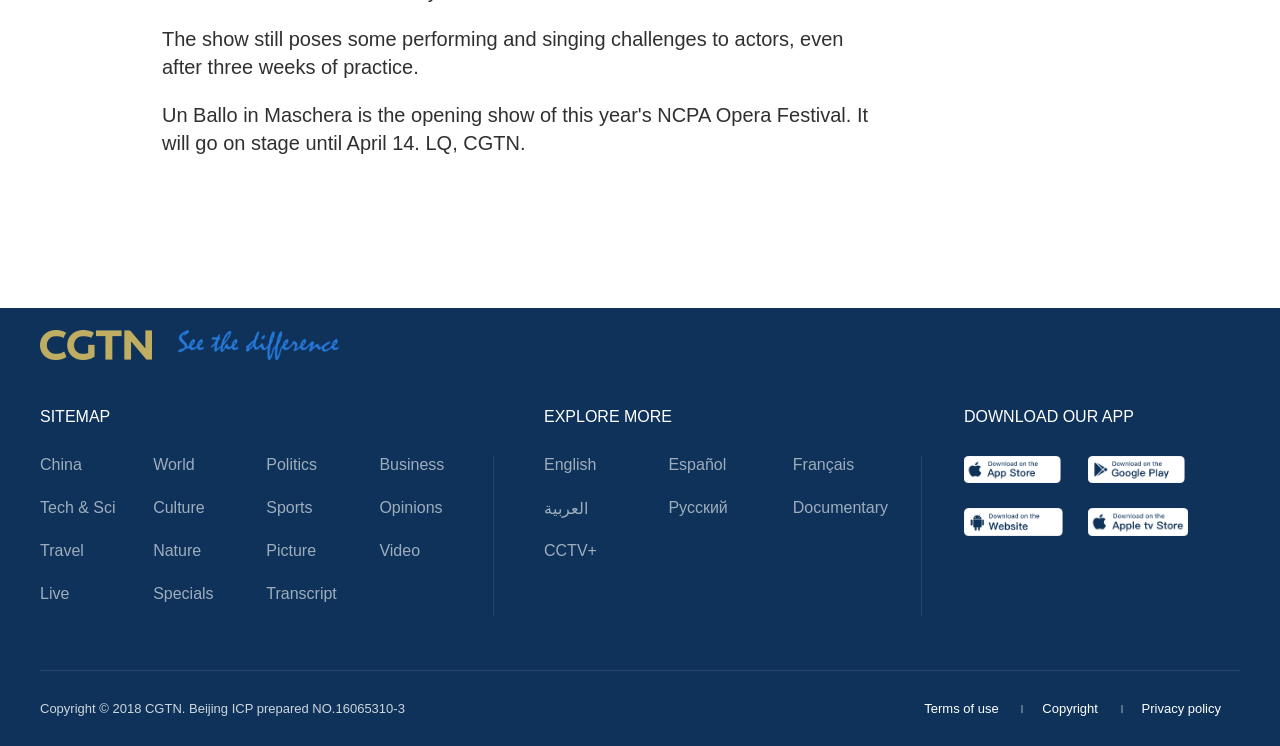What is the purpose of the 'DOWNLOAD OUR APP' section?
Based on the image, answer the question with as much detail as possible.

The 'DOWNLOAD OUR APP' section is located at the bottom-right corner of the webpage, and it contains three links with app icons, which suggests that the purpose of this section is to allow users to download the app.